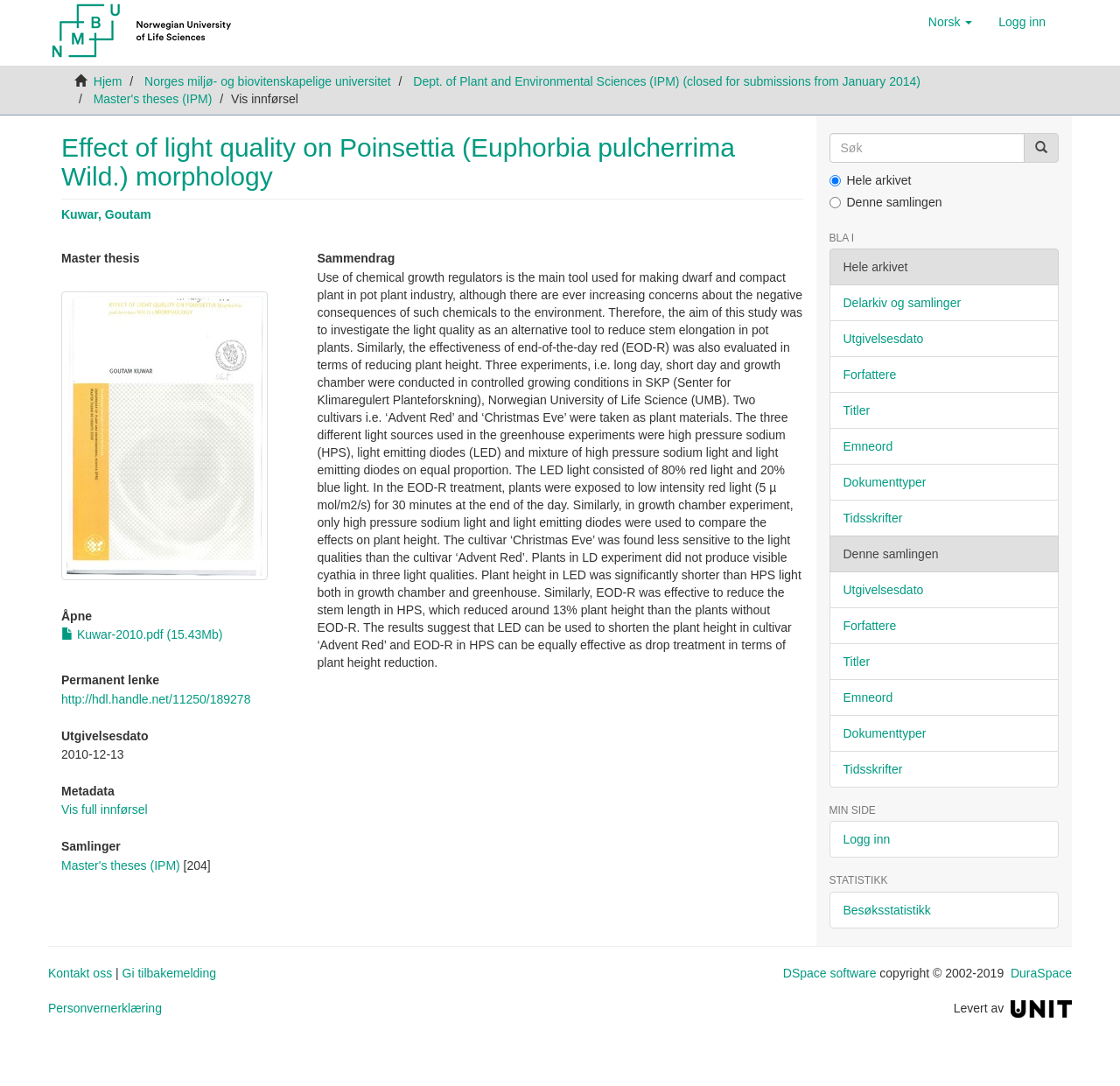What is the author of the thesis?
Please ensure your answer is as detailed and informative as possible.

The author of the thesis can be found in the heading element 'Kuwar, Goutam' which is a child element of the root element. This heading element is located at the top of the page, indicating that it is the author of the thesis.